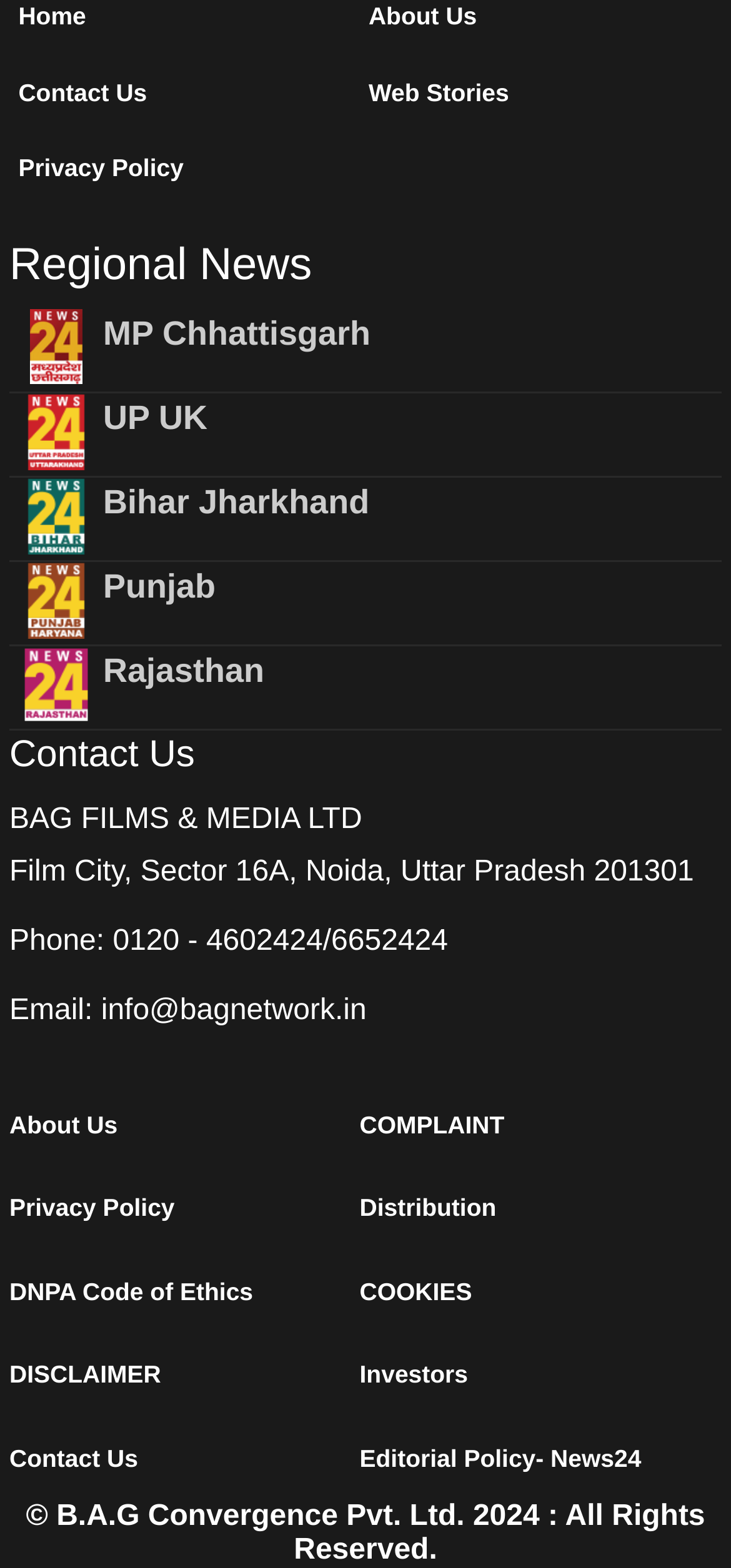Give a succinct answer to this question in a single word or phrase: 
How many news links are there on the page?

6